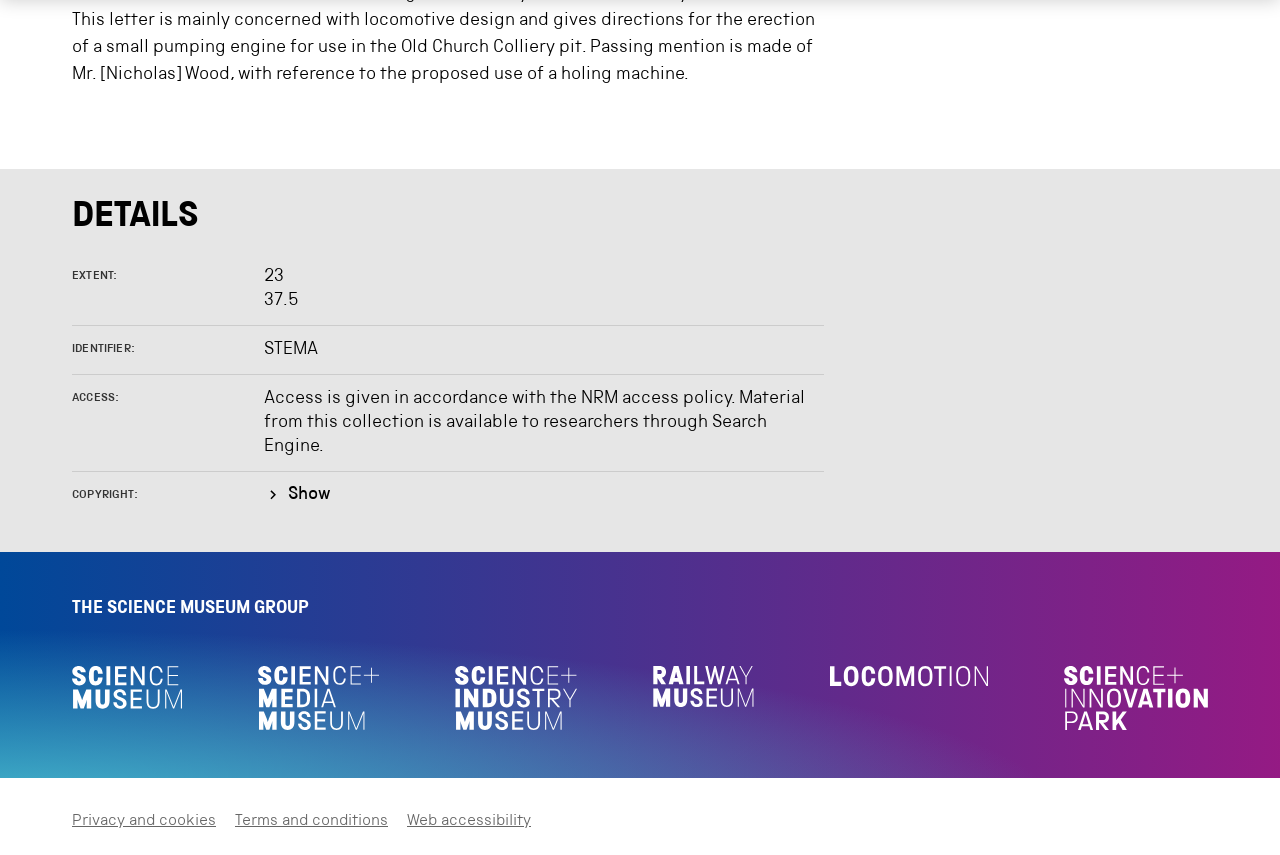Please answer the following question using a single word or phrase: 
What is the access policy for this collection?

NRM access policy